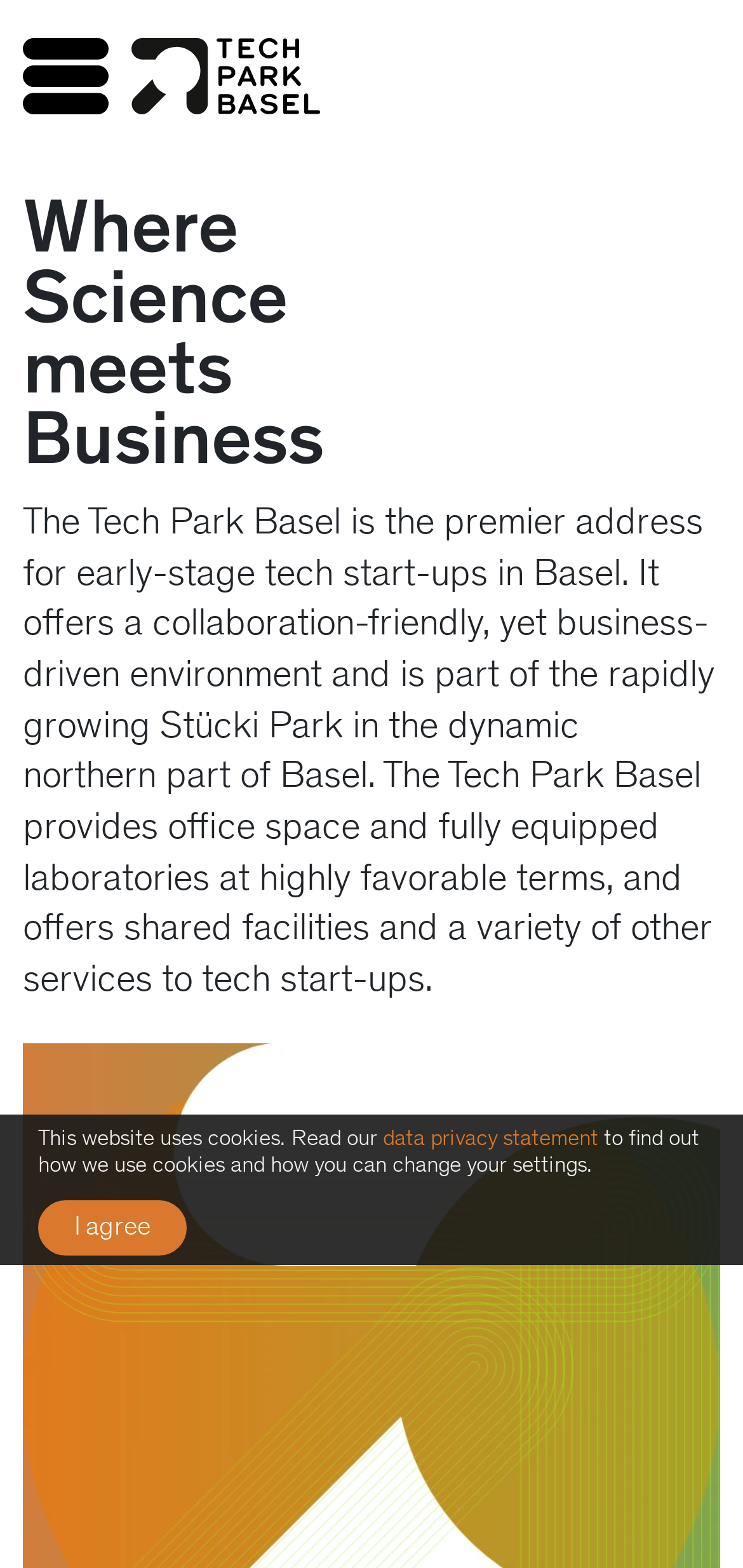Provide a single word or phrase answer to the question: 
What kind of environment does Tech Park Basel offer?

Collaboration-friendly